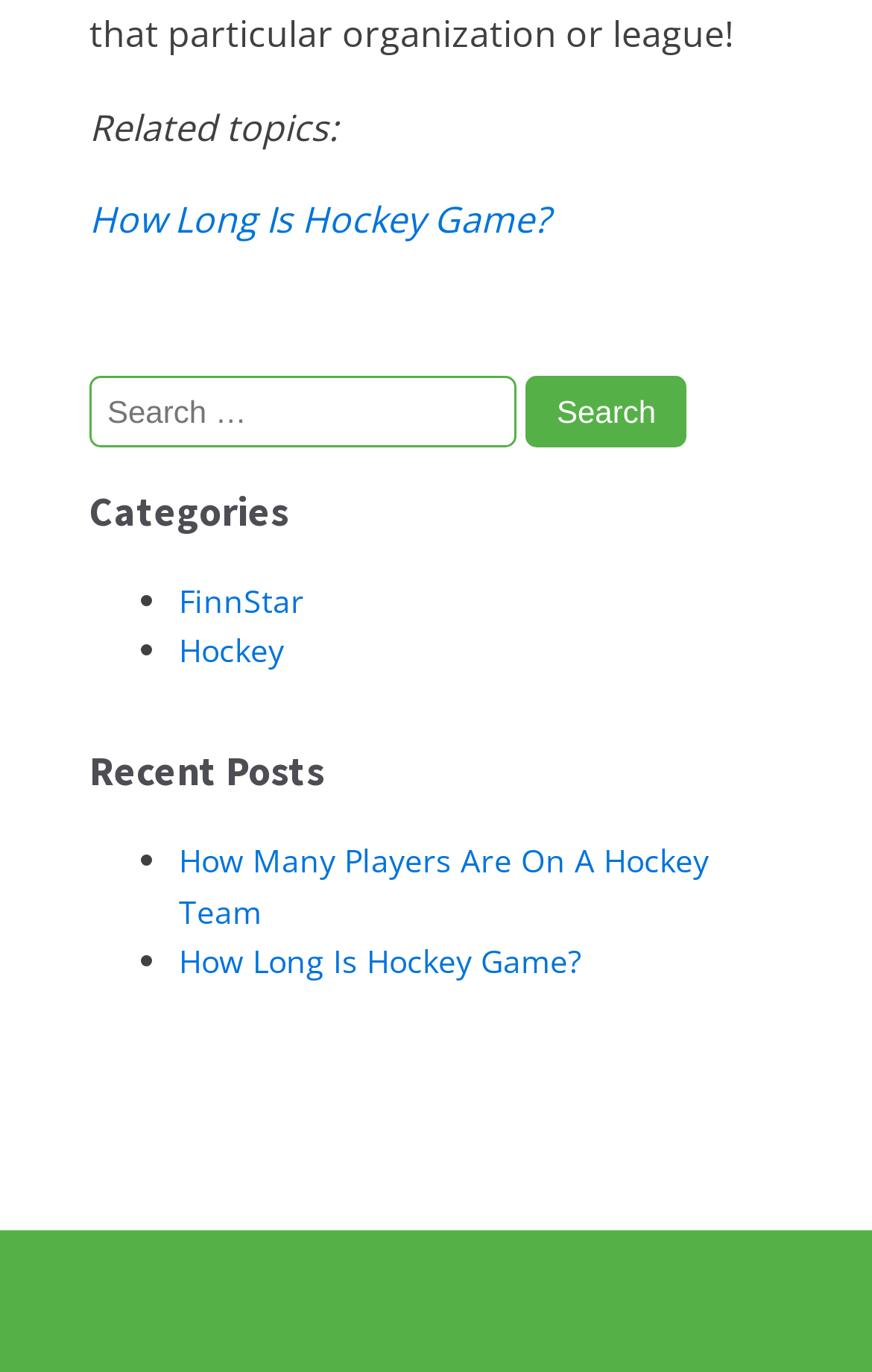What is above the search bar?
Please respond to the question thoroughly and include all relevant details.

By analyzing the bounding box coordinates, I found that the 'Related topics:' StaticText element is above the search bar, which consists of a search box and a 'Search' button.